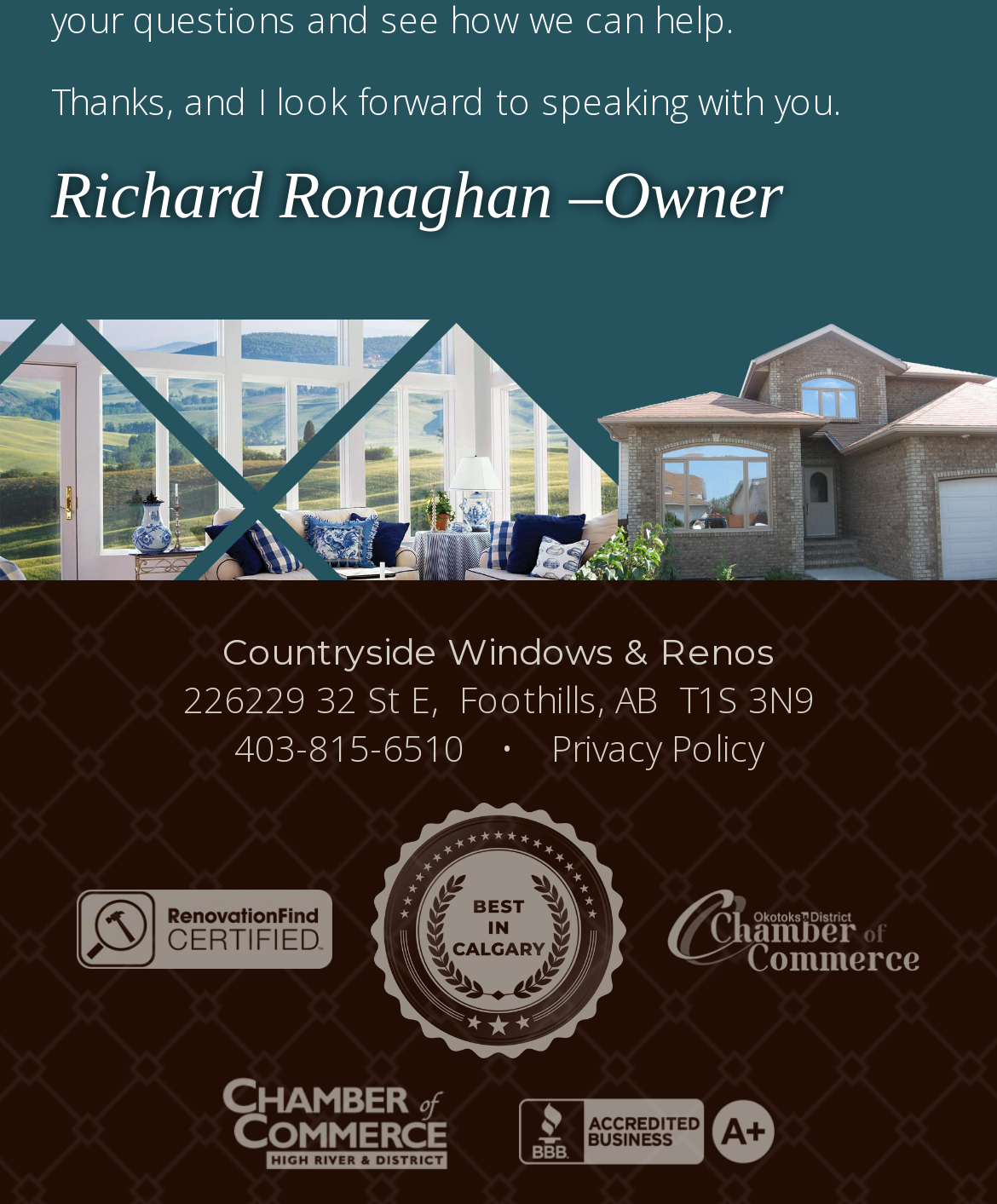What is the name of the owner?
We need a detailed and exhaustive answer to the question. Please elaborate.

The owner's name is mentioned in the top section of the webpage, where it says 'Thanks, and I look forward to speaking with you.' followed by 'Richard Ronaghan' and then '–Owner'.